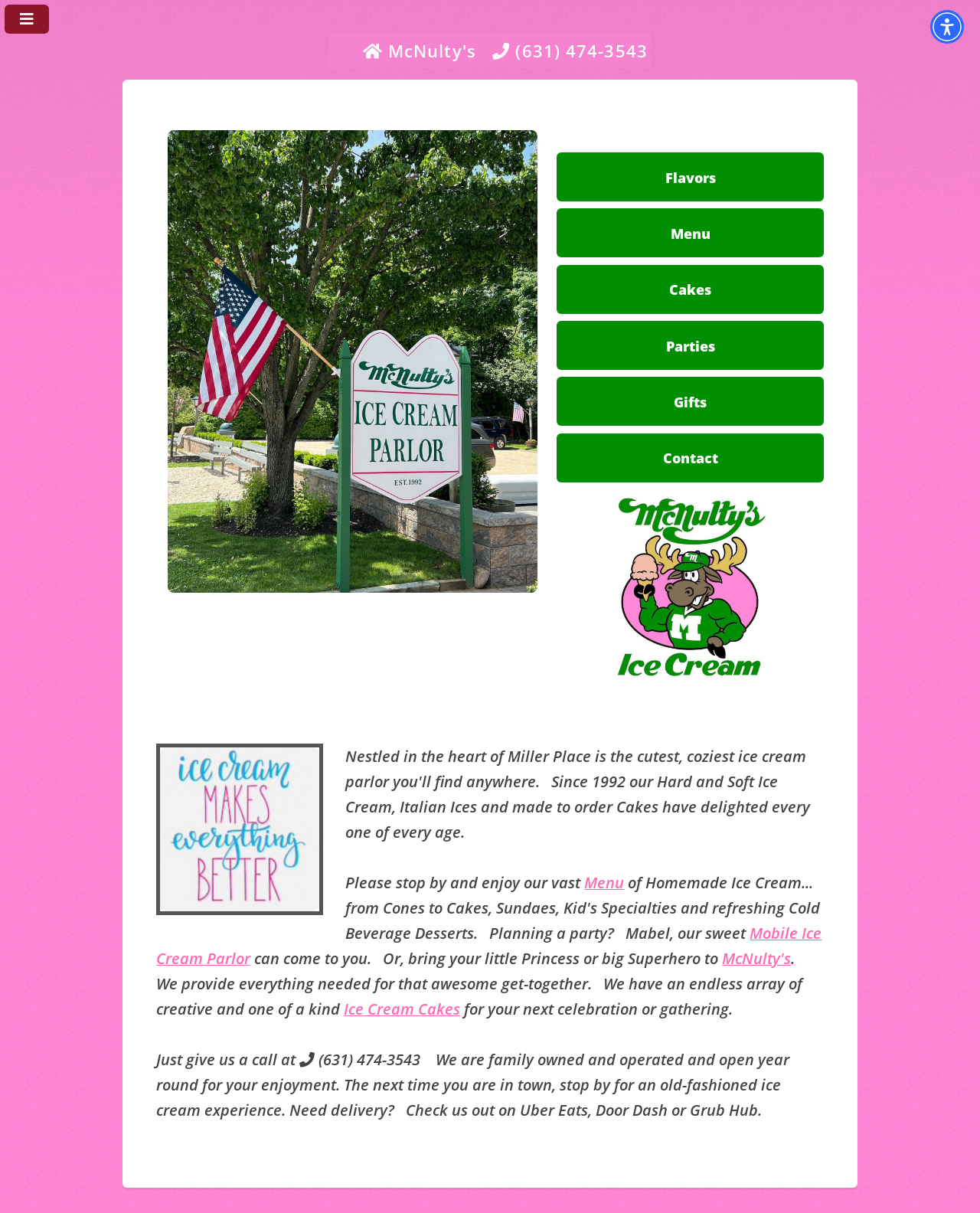Determine the bounding box coordinates for the clickable element required to fulfill the instruction: "Send an email to marina". Provide the coordinates as four float numbers between 0 and 1, i.e., [left, top, right, bottom].

None